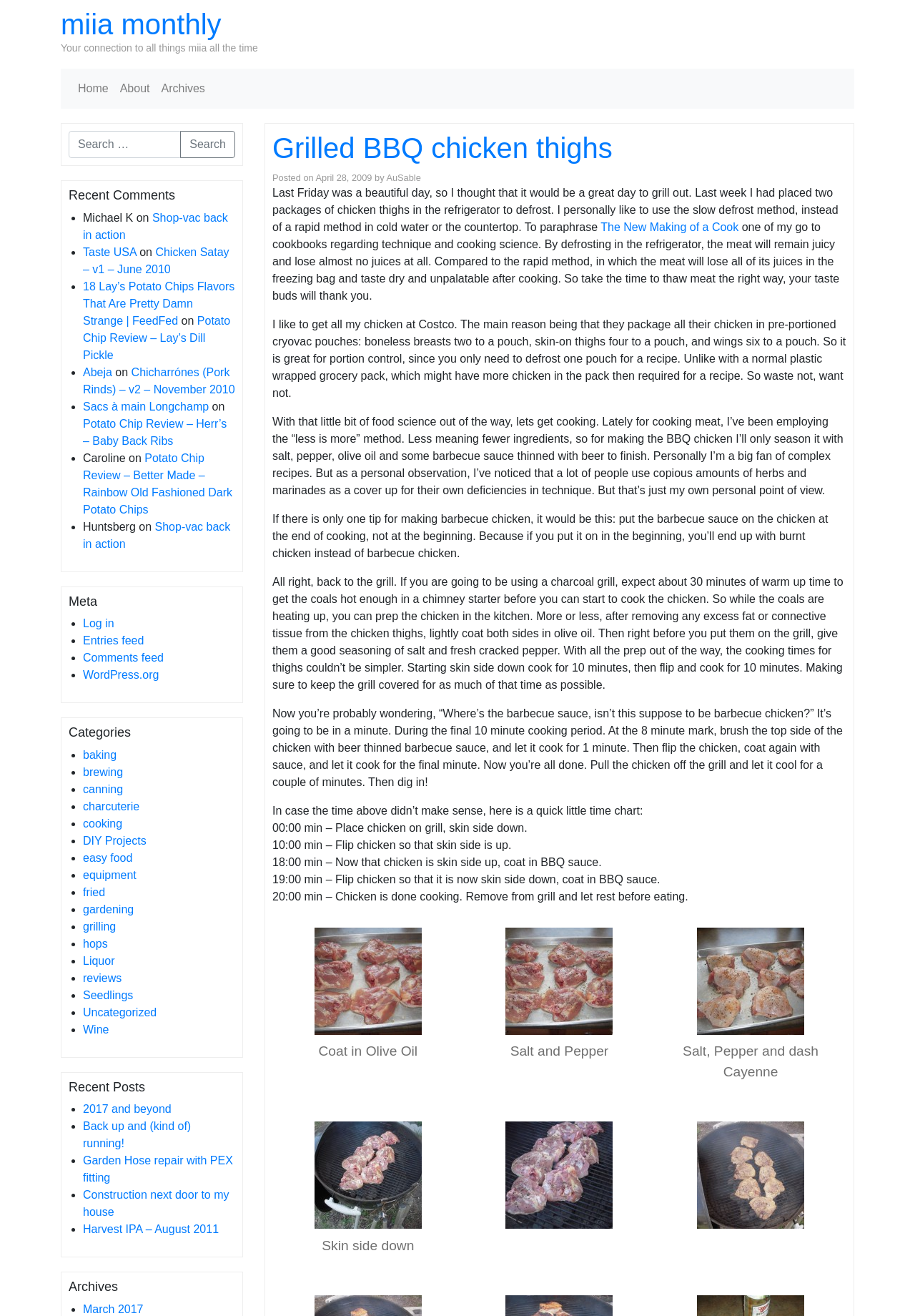Answer the question below using just one word or a short phrase: 
What is the position of the 'Search' button relative to the 'Search …' searchbox?

to the right